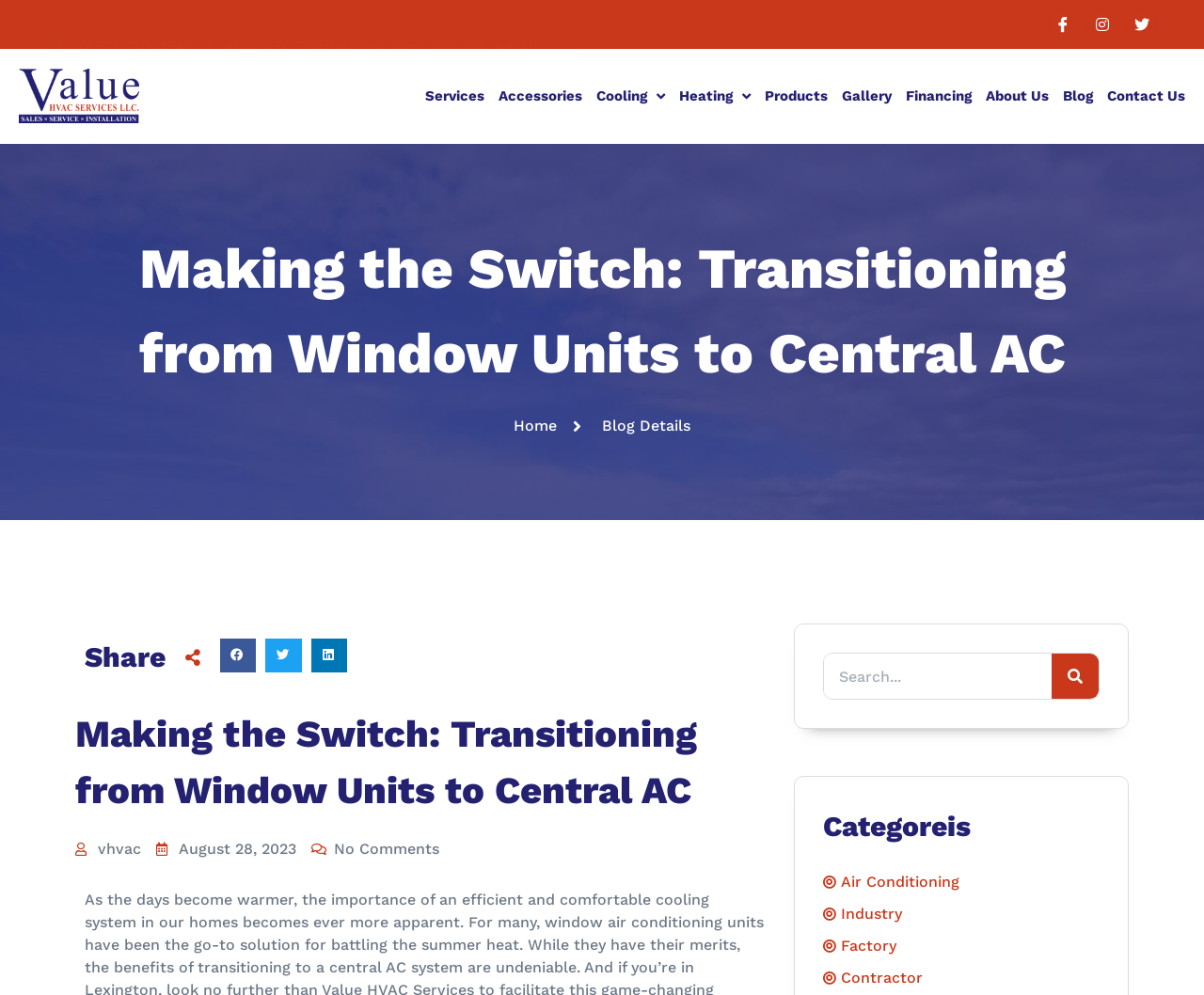Determine the bounding box coordinates of the clickable area required to perform the following instruction: "Call the phone number". The coordinates should be represented as four float numbers between 0 and 1: [left, top, right, bottom].

[0.039, 0.013, 0.161, 0.036]